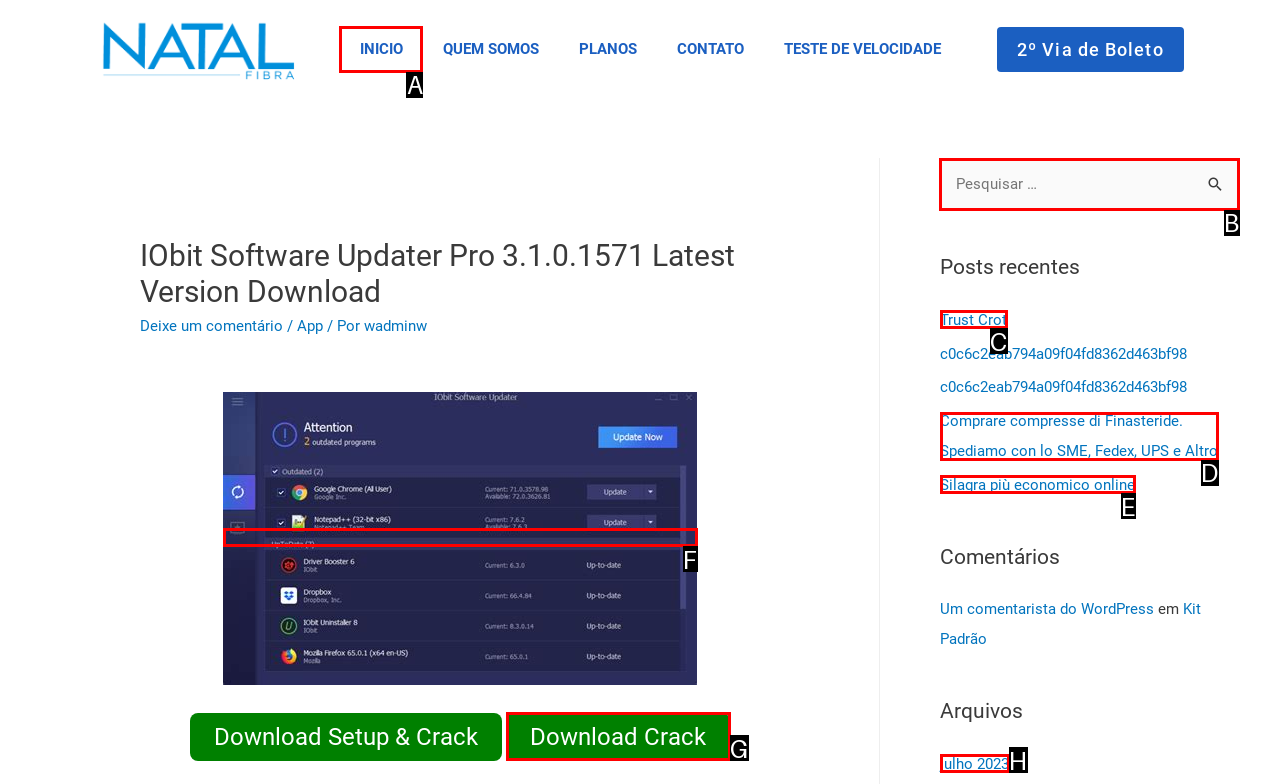Which letter corresponds to the correct option to complete the task: Search for something?
Answer with the letter of the chosen UI element.

B